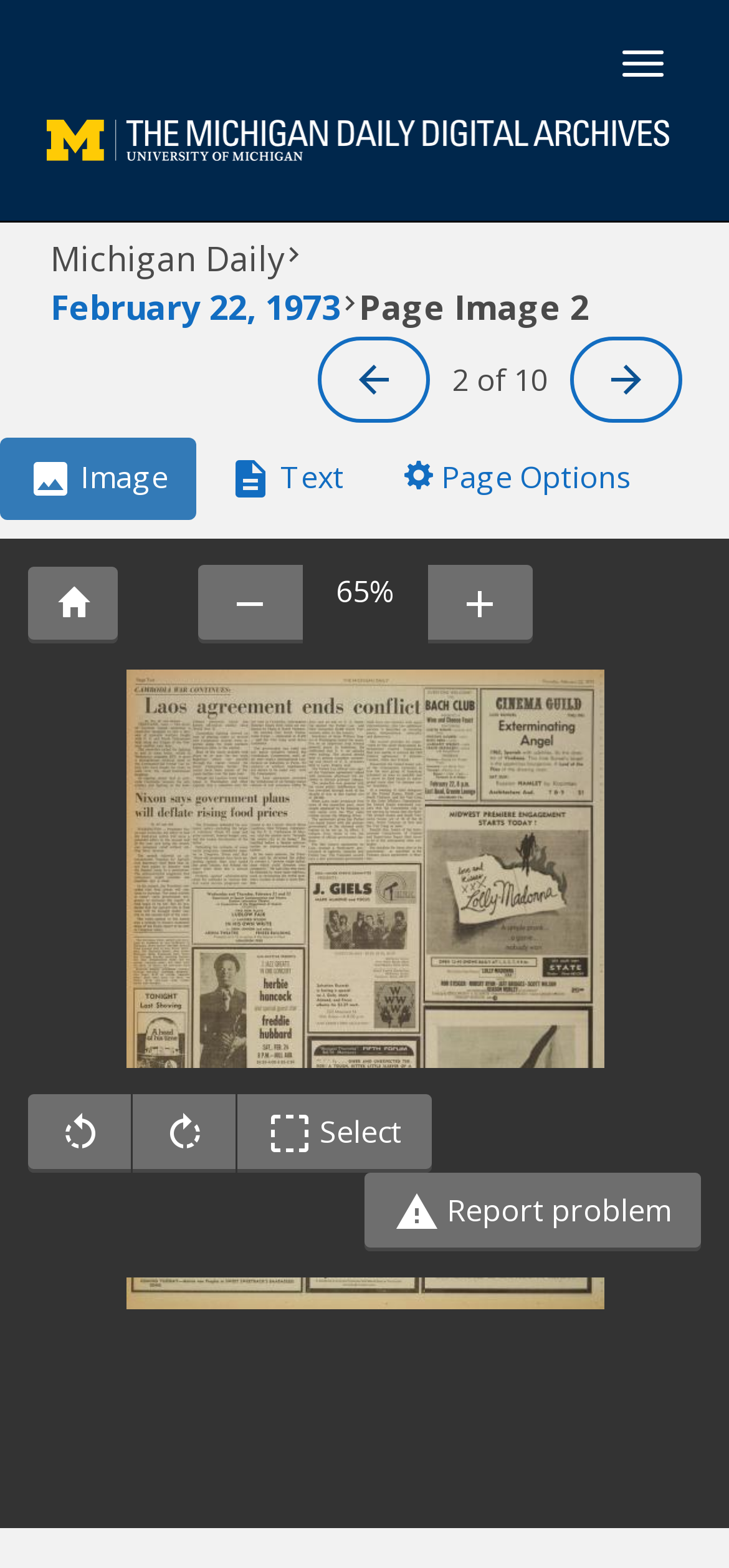Based on the element description, predict the bounding box coordinates (top-left x, top-left y, bottom-right x, bottom-right y) for the UI element in the screenshot: Report problem

[0.5, 0.748, 0.962, 0.798]